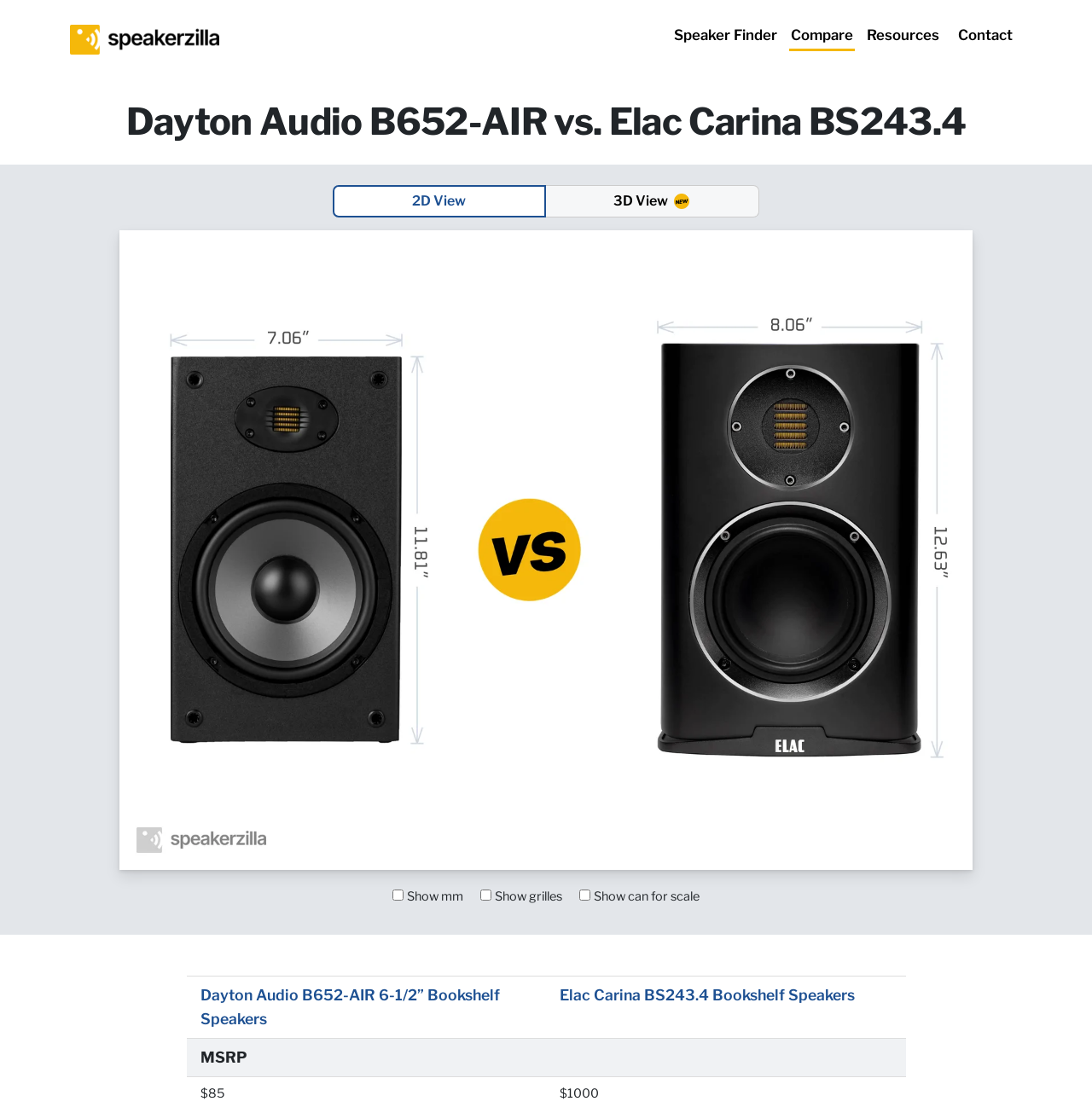Extract the main heading text from the webpage.

Dayton Audio B652-AIR vs. Elac Carina BS243.4